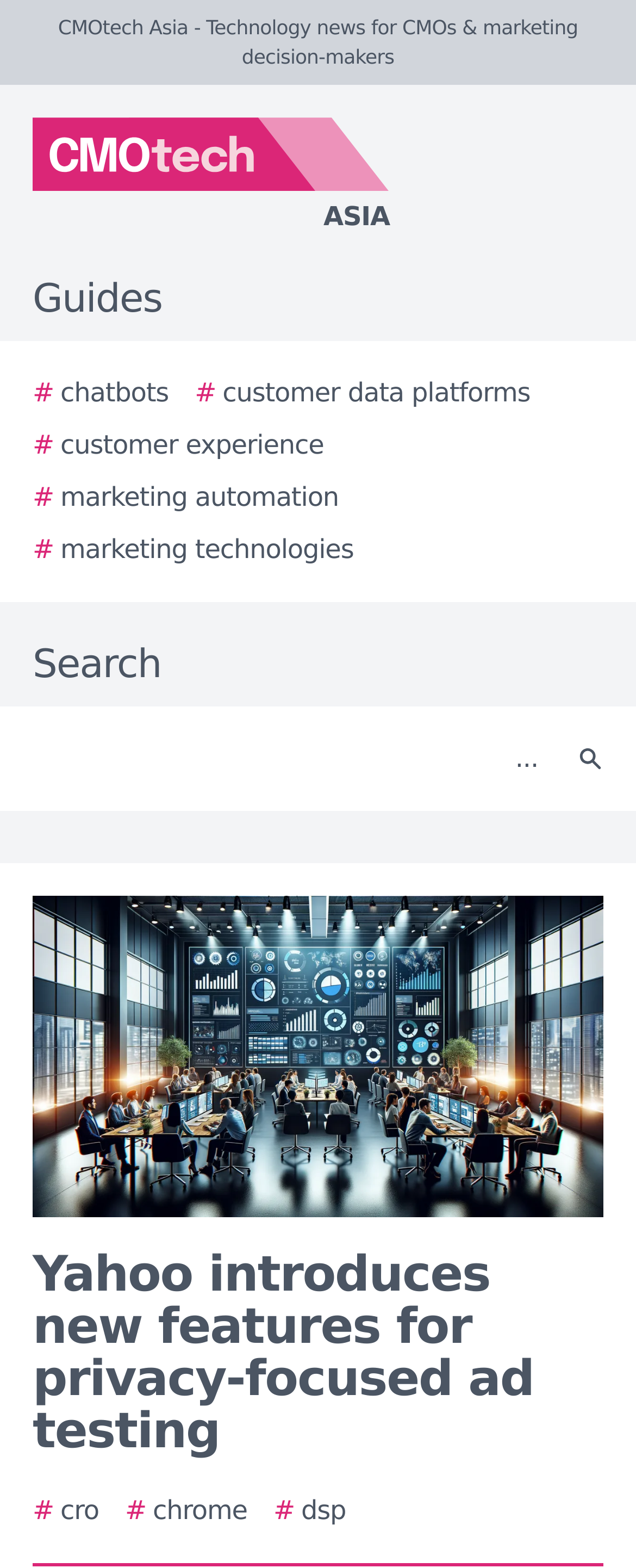Highlight the bounding box coordinates of the element that should be clicked to carry out the following instruction: "Click the CMOtech Asia logo". The coordinates must be given as four float numbers ranging from 0 to 1, i.e., [left, top, right, bottom].

[0.0, 0.075, 0.923, 0.151]